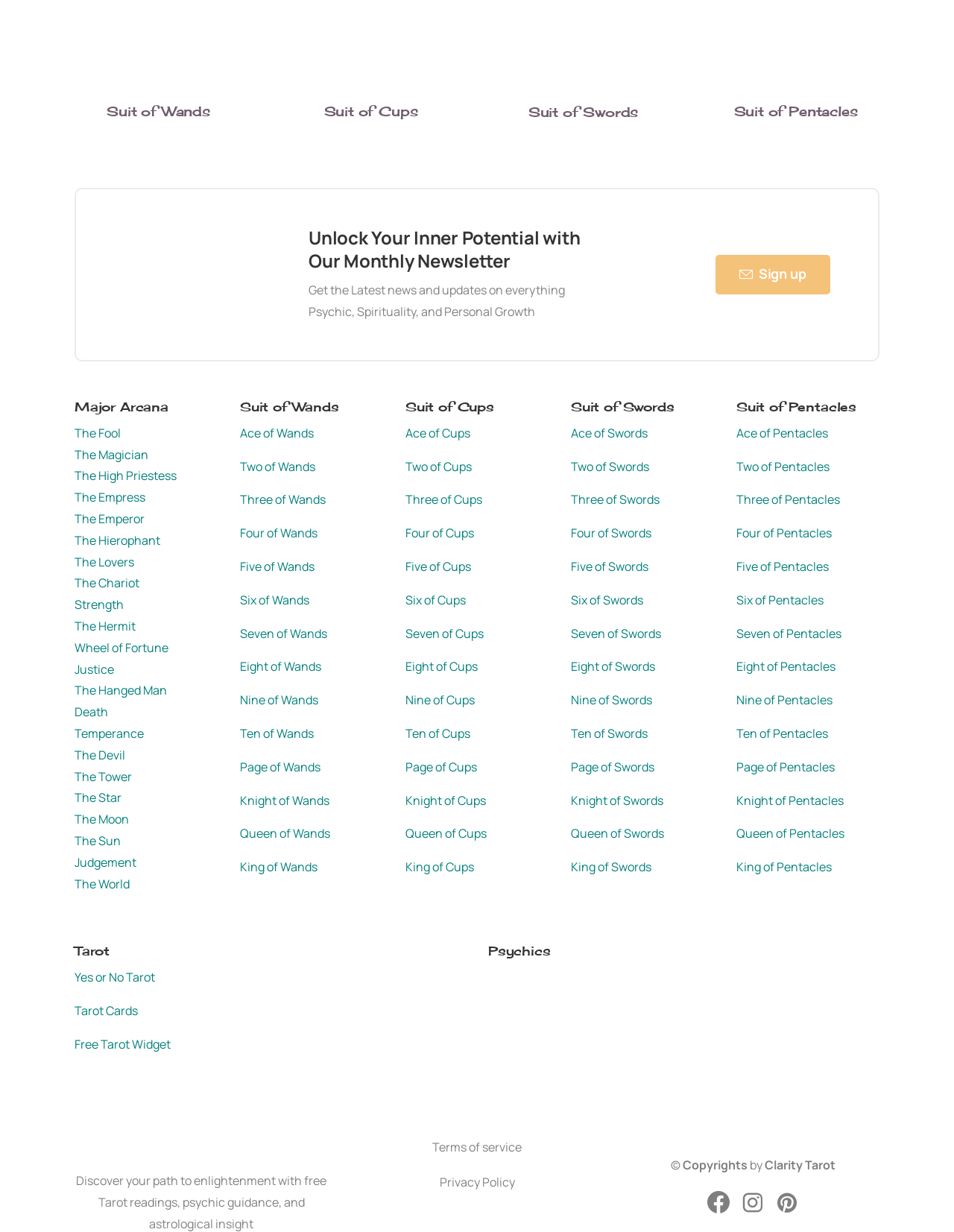How many links are there under the 'Suit of Wands' heading?
Use the screenshot to answer the question with a single word or phrase.

11